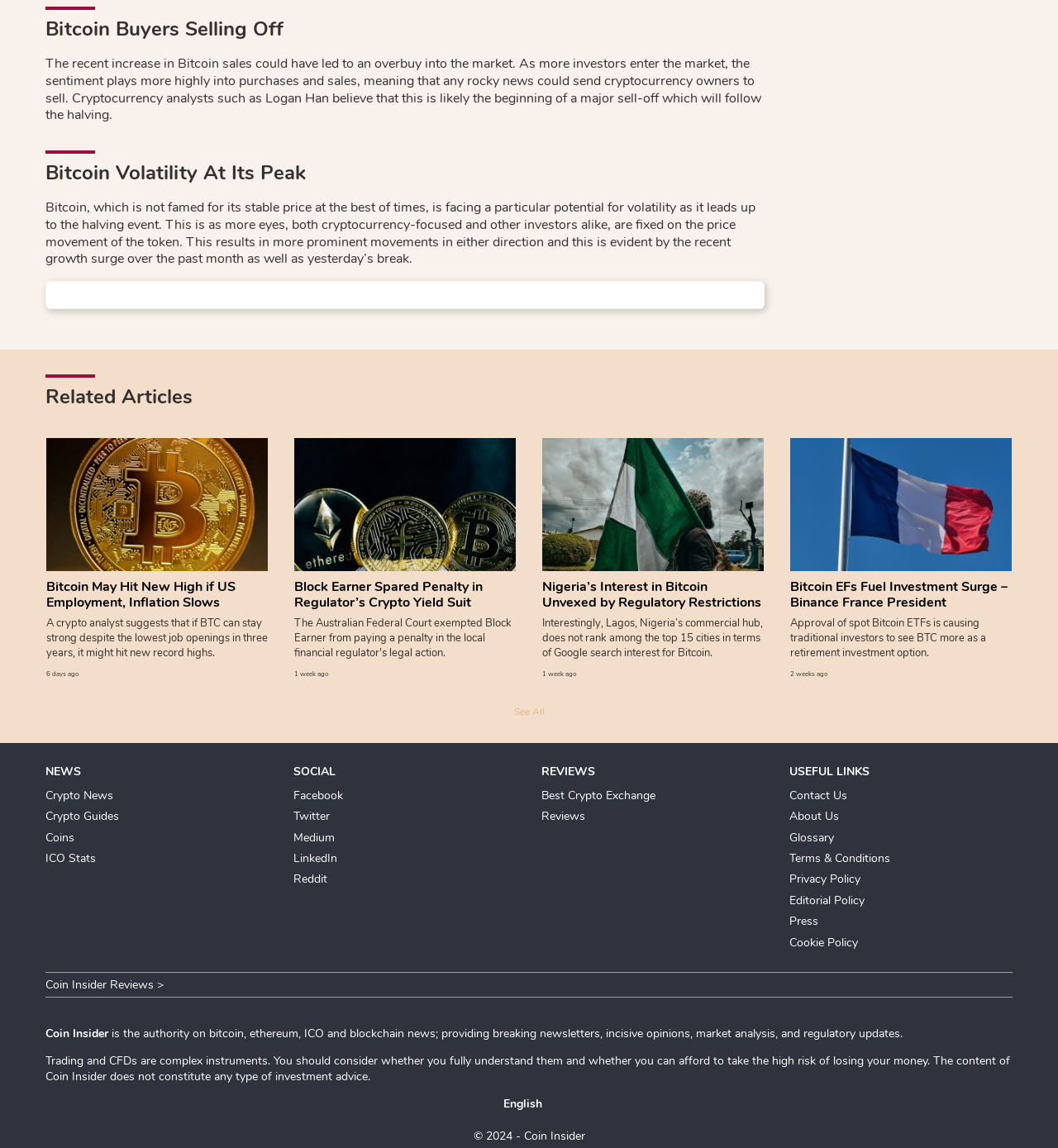Please identify the bounding box coordinates of the element on the webpage that should be clicked to follow this instruction: "Follow Coin Insider on Facebook". The bounding box coordinates should be given as four float numbers between 0 and 1, formatted as [left, top, right, bottom].

[0.277, 0.686, 0.324, 0.7]